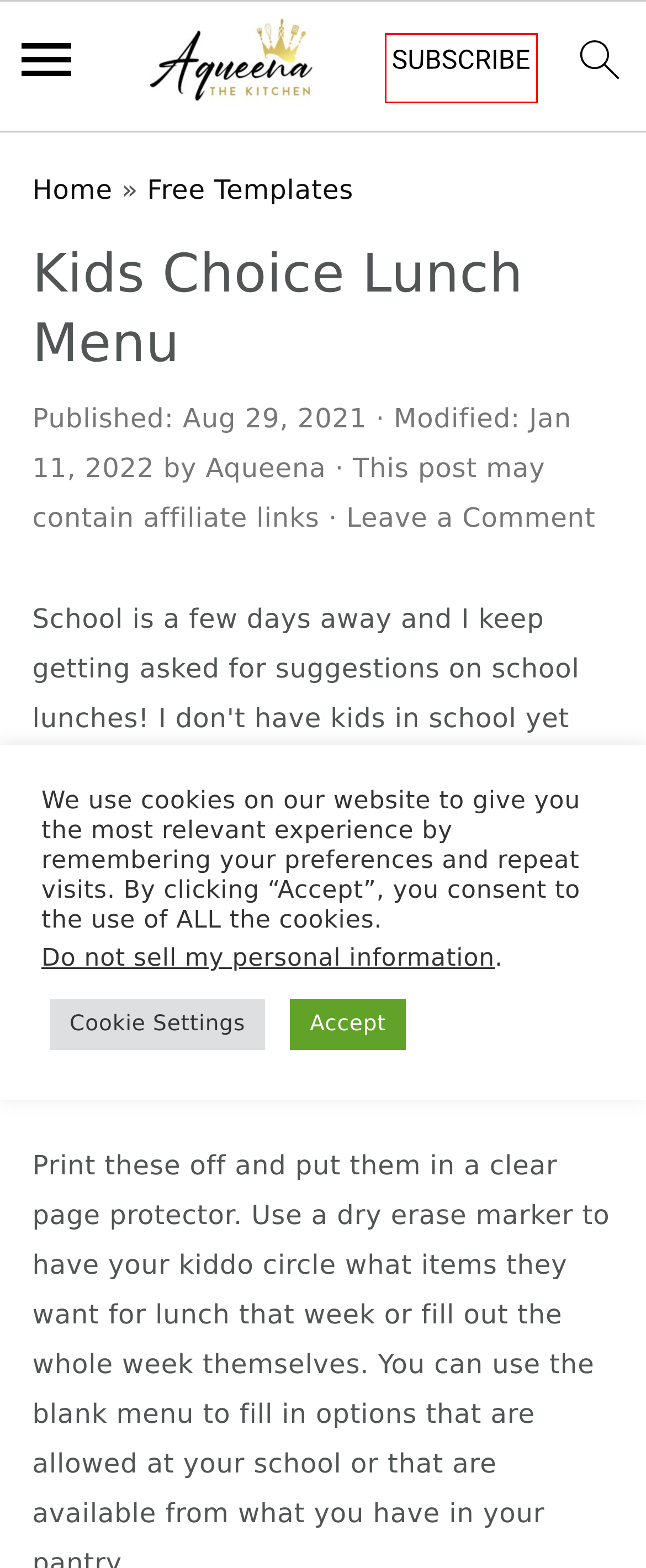Assess the screenshot of a webpage with a red bounding box and determine which webpage description most accurately matches the new page after clicking the element within the red box. Here are the options:
A. Free Templates Archives - Aqueena The Kitchen
B. Buffalo Chicken Spaghetti Squash - Aqueena The Kitchen
C. Keep in Touch - Aqueena The Kitchen
D. Taco Spaghetti Squash - Aqueena The Kitchen
E. S'mores Rice Krispies - Aqueena The Kitchen
F. Easy Homemade Recipes - Aqueena The Kitchen - You Can Master These!
G. Perfect Homemade Bread - Aqueena The Kitchen
H. Privacy Policy – Akismet

C